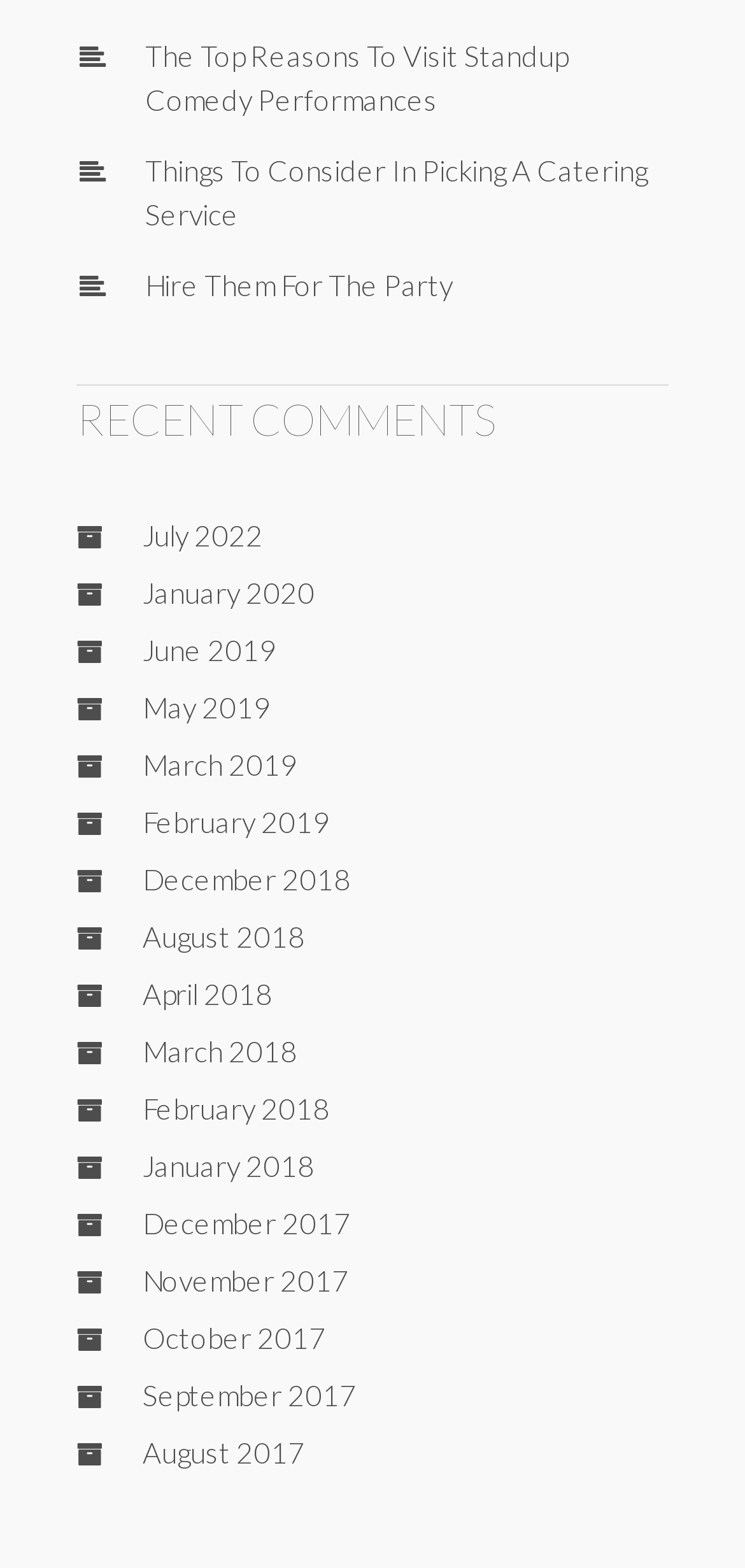How many links are there under the 'RECENT COMMENTS' heading?
Look at the image and answer with only one word or phrase.

15